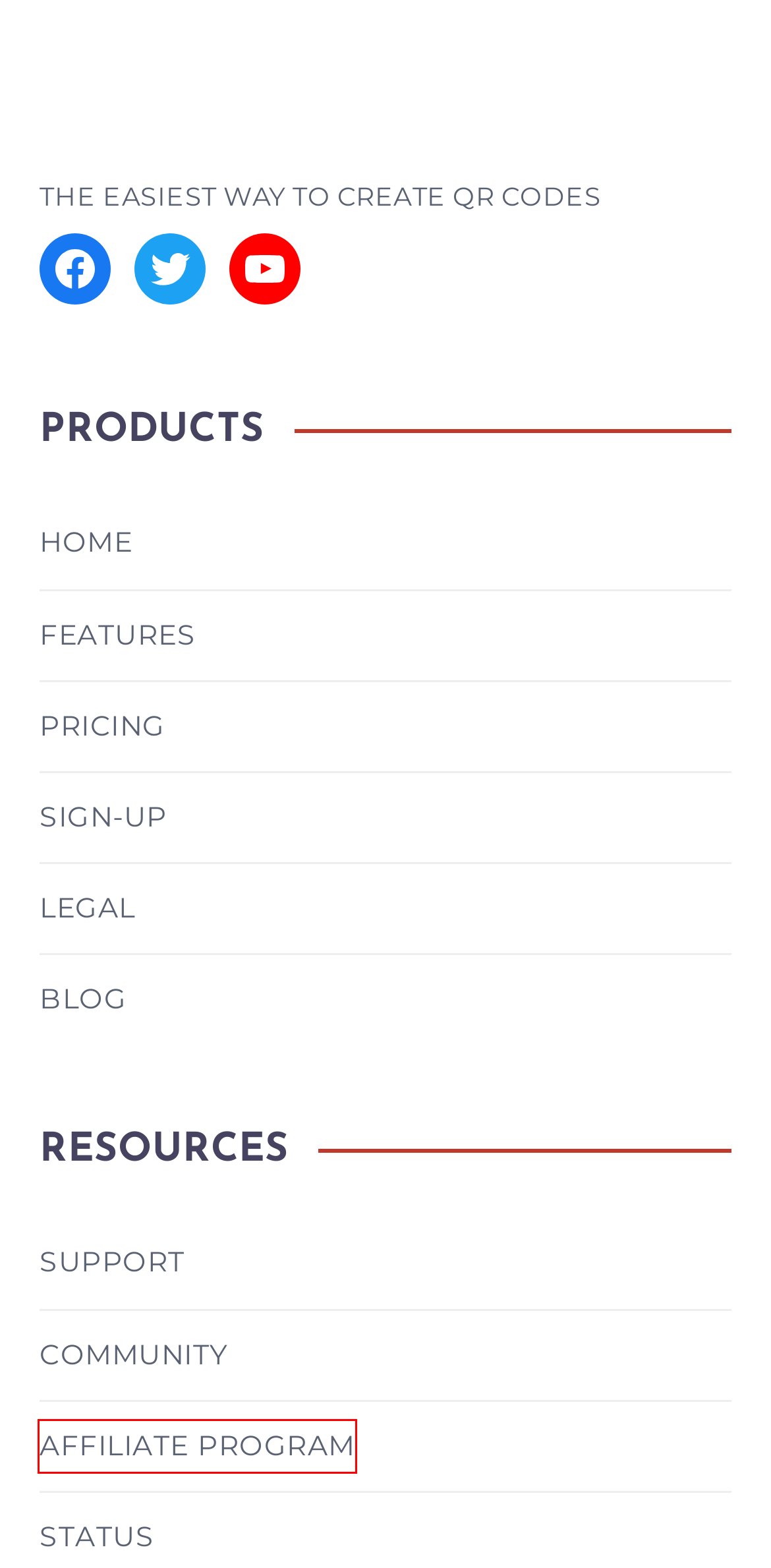You have been given a screenshot of a webpage with a red bounding box around a UI element. Select the most appropriate webpage description for the new webpage that appears after clicking the element within the red bounding box. The choices are:
A. FAQs, Contact Us | Scanova | QR Code Generator
B. QR Code Scanner: How to scan QR Codes with your camera phone
C. Scanova Affiliate Program | Affiliate signup | Trycon
D. Flexible QR Code Plans & Pricing | Scanova
E. Digital Business Card for Apple Wallet: A Comprehensive Guide
F. QR Code Generator: Easiest way to create QR Codes
G. Unlock Print-Media Potential With QR Codes | Scanova
H. Trycon Technologies Private Limited's Live status - Powered by Freshping

C